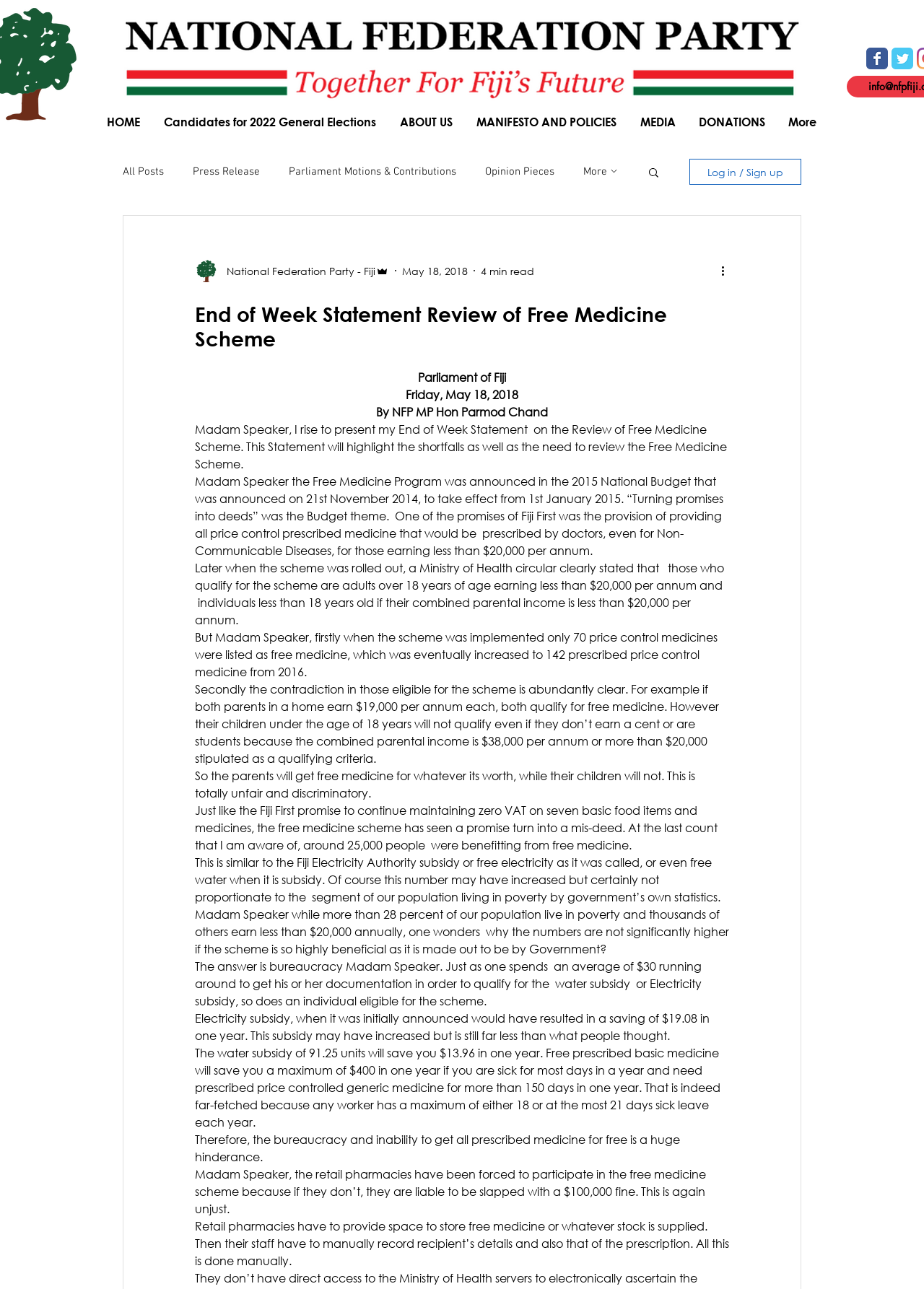Can you determine the main header of this webpage?

End of Week Statement Review of Free Medicine Scheme